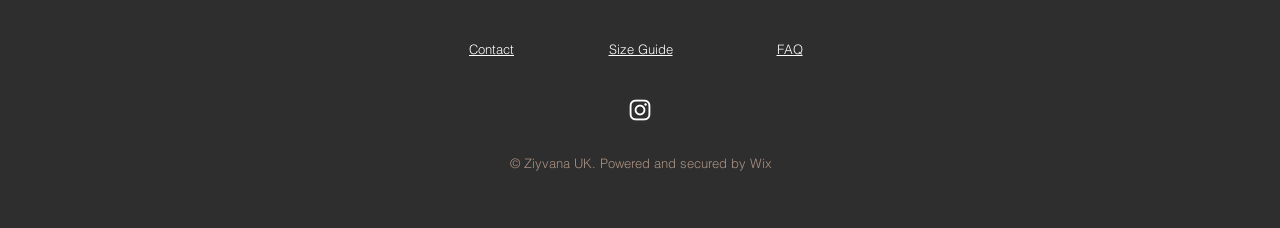Answer this question in one word or a short phrase: What social media platform is represented by the white icon?

Instagram